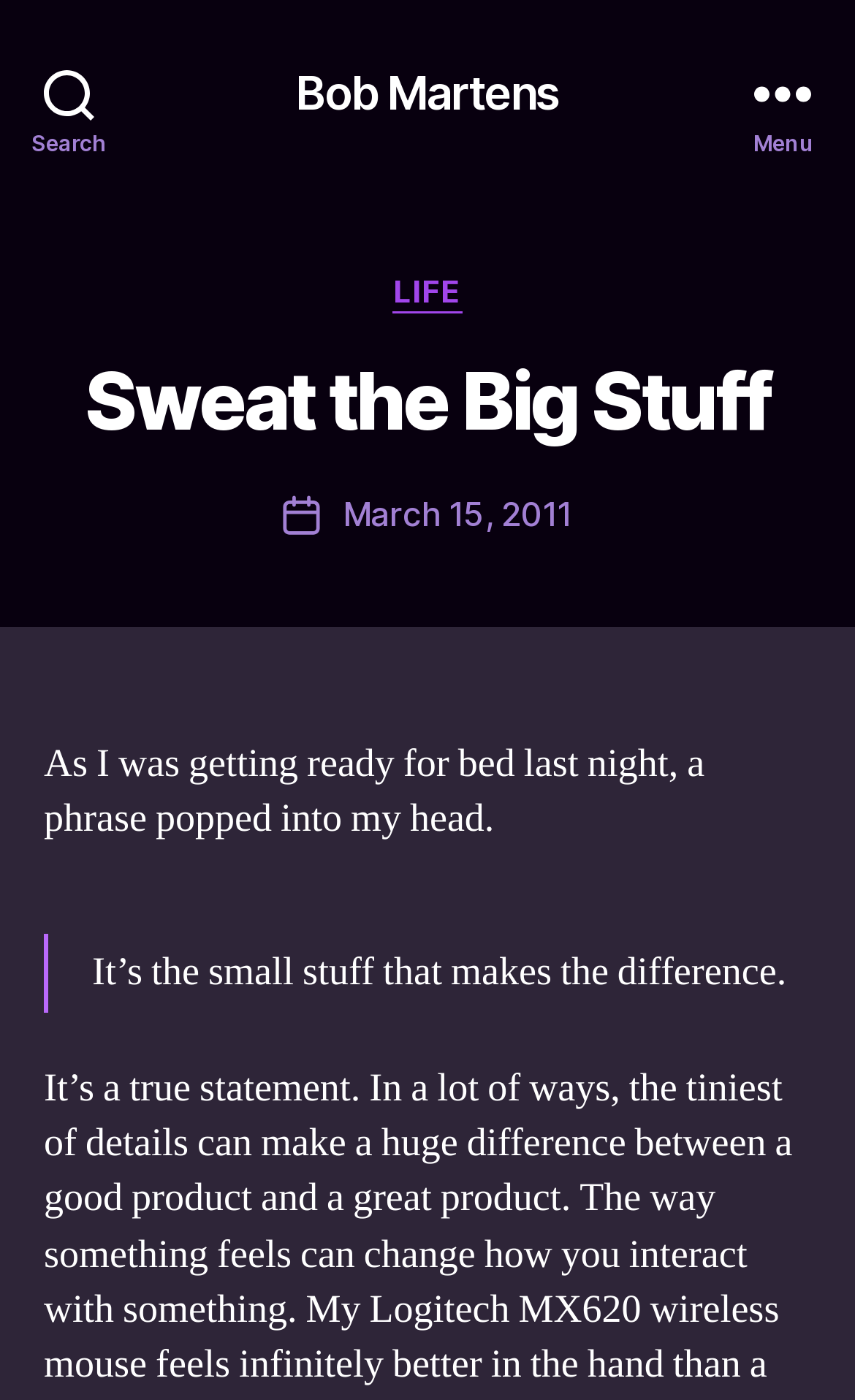Using the element description: "Search", determine the bounding box coordinates for the specified UI element. The coordinates should be four float numbers between 0 and 1, [left, top, right, bottom].

[0.0, 0.0, 0.162, 0.132]